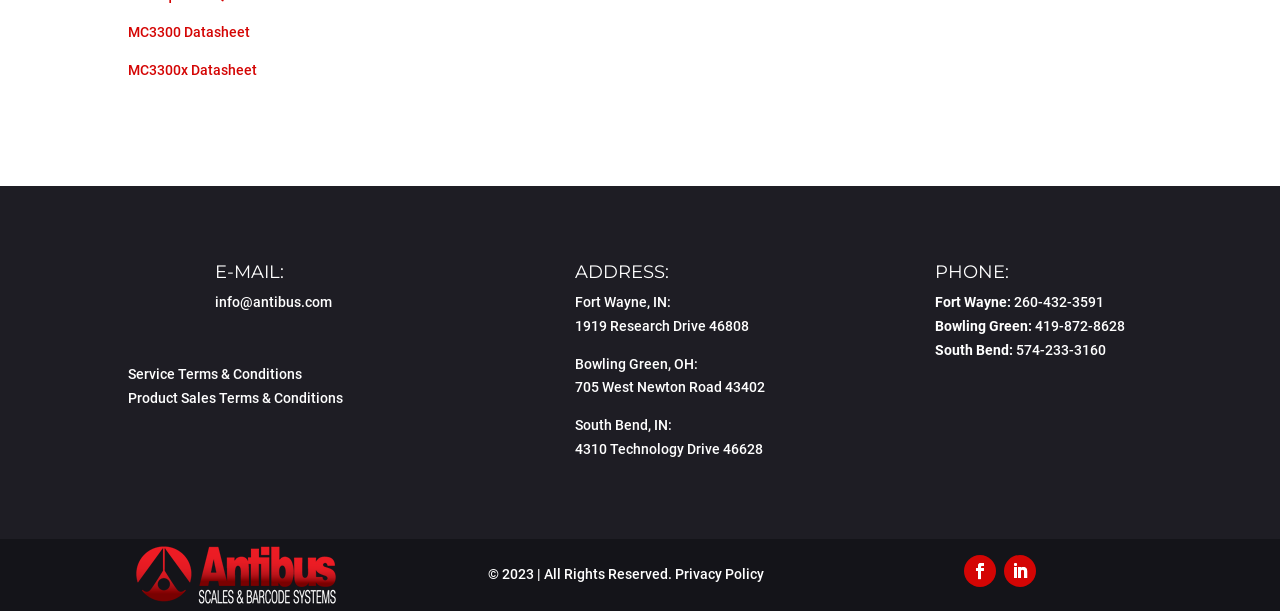What is the phone number for the Fort Wayne office?
Using the visual information, answer the question in a single word or phrase.

260-432-3591